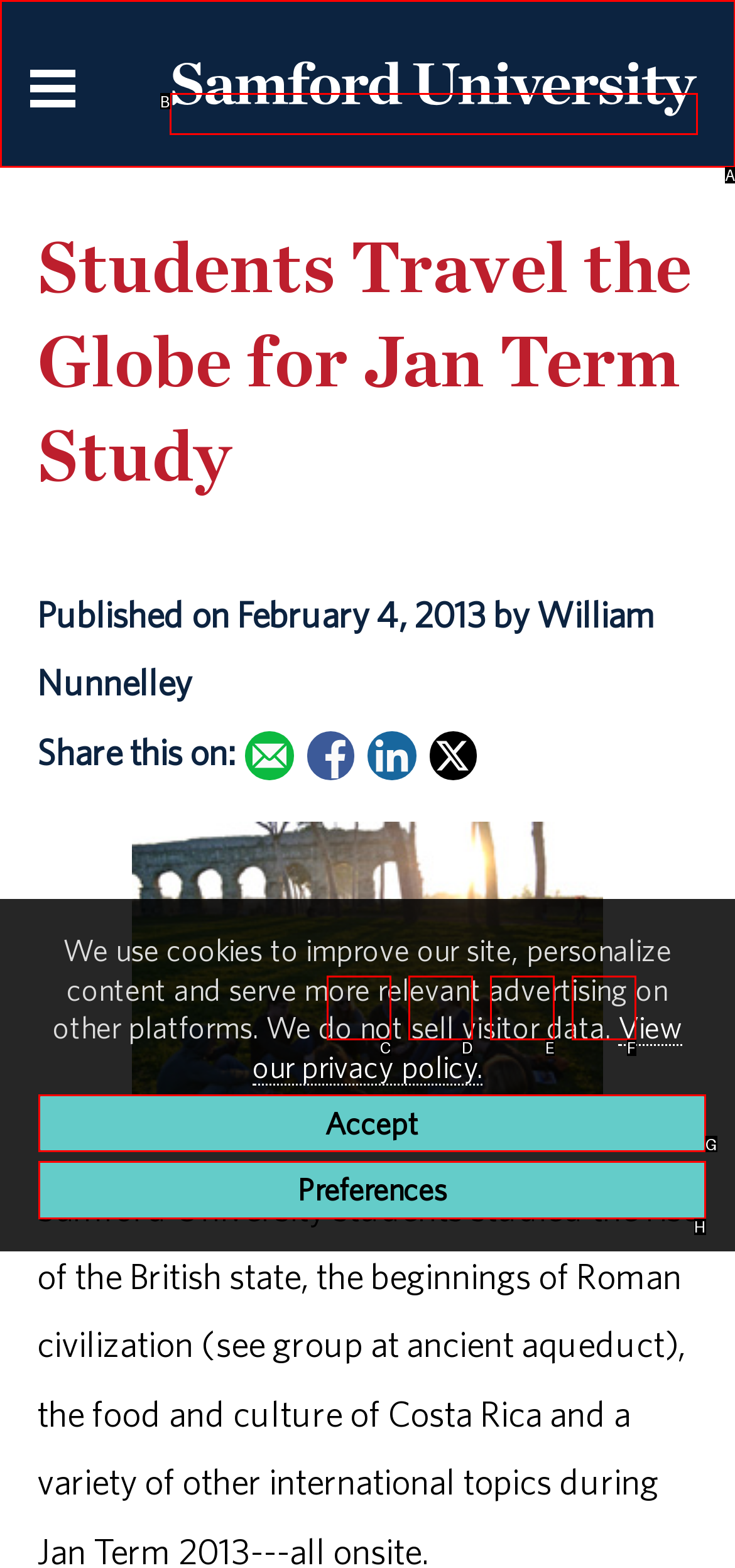Choose the HTML element that best fits the description: Forward>. Answer with the option's letter directly.

None